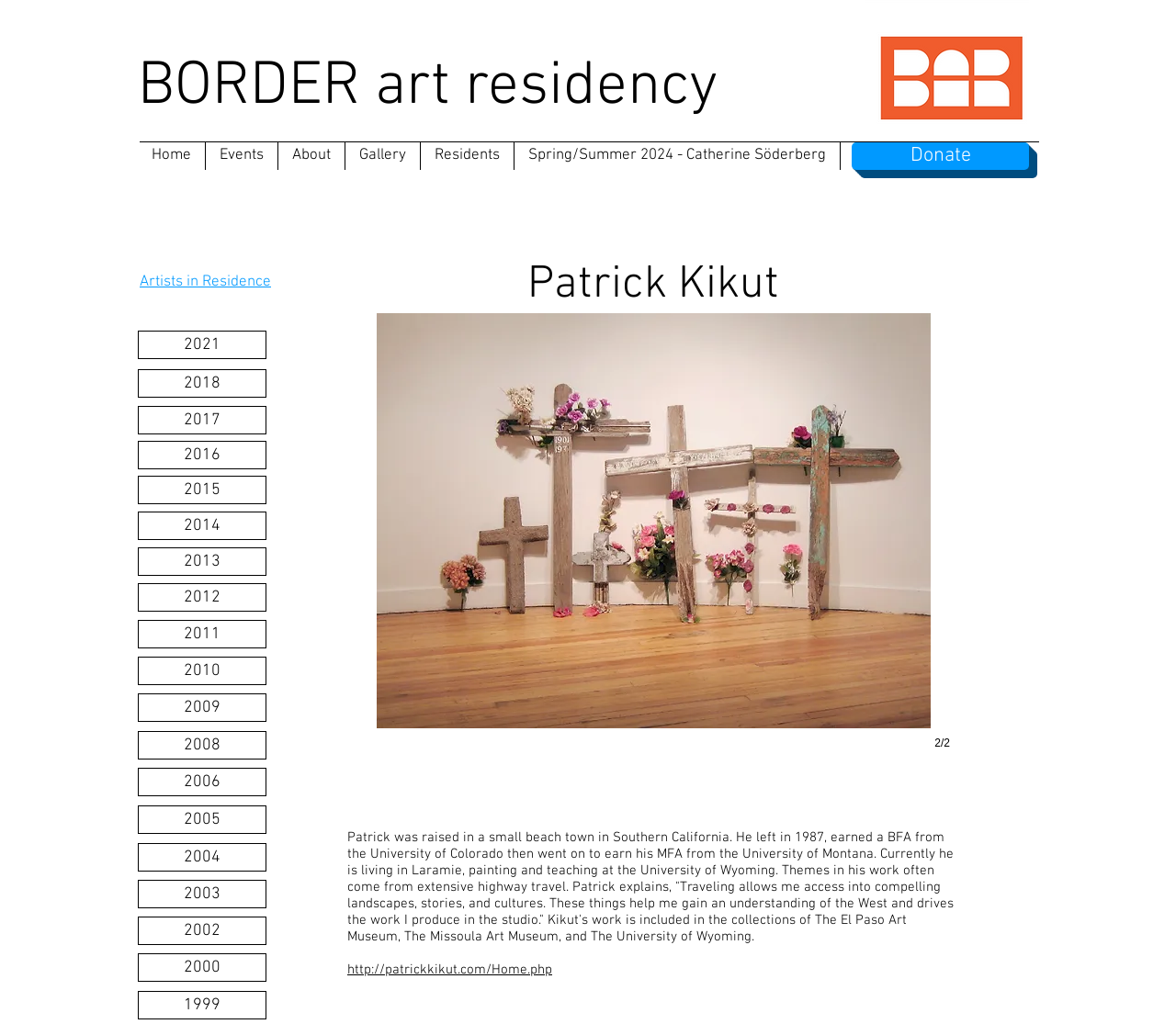Could you indicate the bounding box coordinates of the region to click in order to complete this instruction: "Click on the BORDER art residency link".

[0.117, 0.049, 0.61, 0.121]